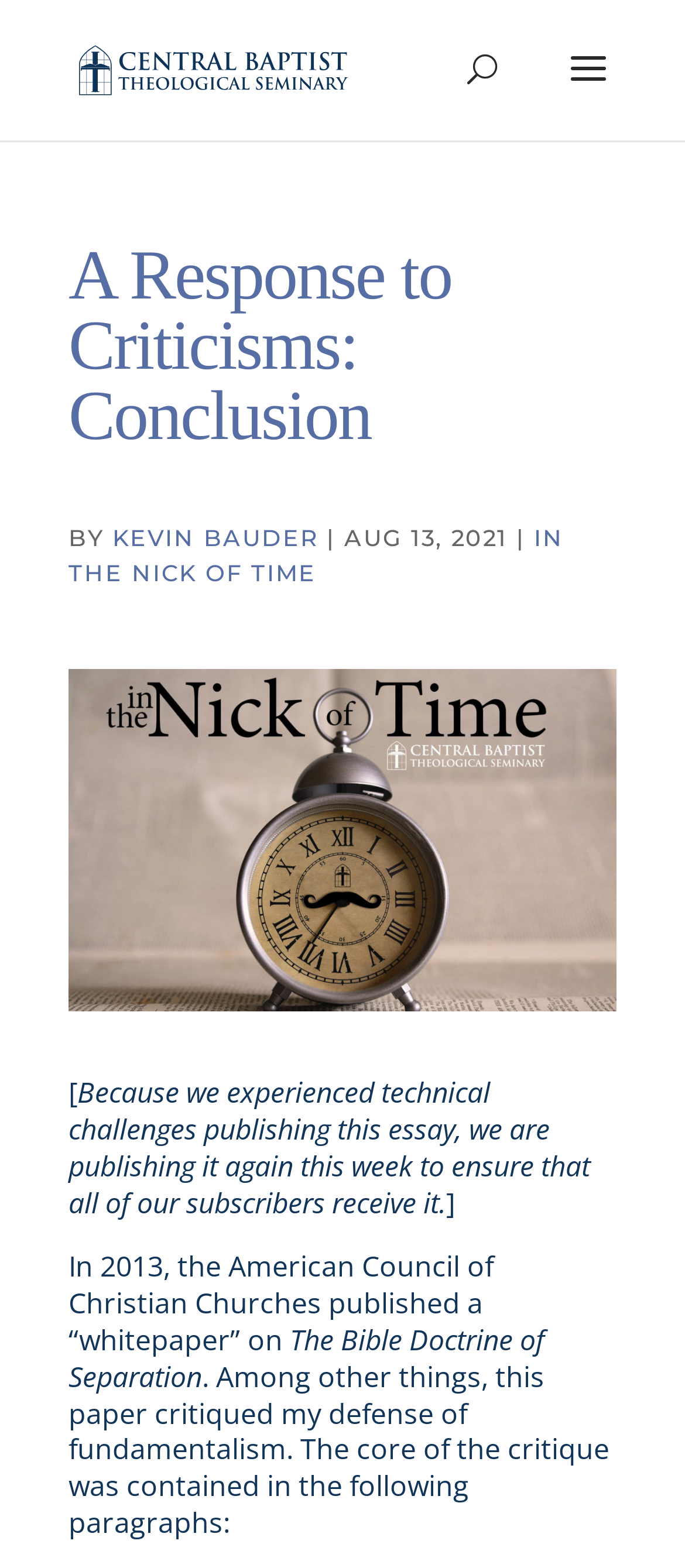Given the content of the image, can you provide a detailed answer to the question?
What is the name of the seminary?

The name of the seminary is mentioned in the webpage as 'Central Baptist Theological Seminary' which is a link element and also an image element.